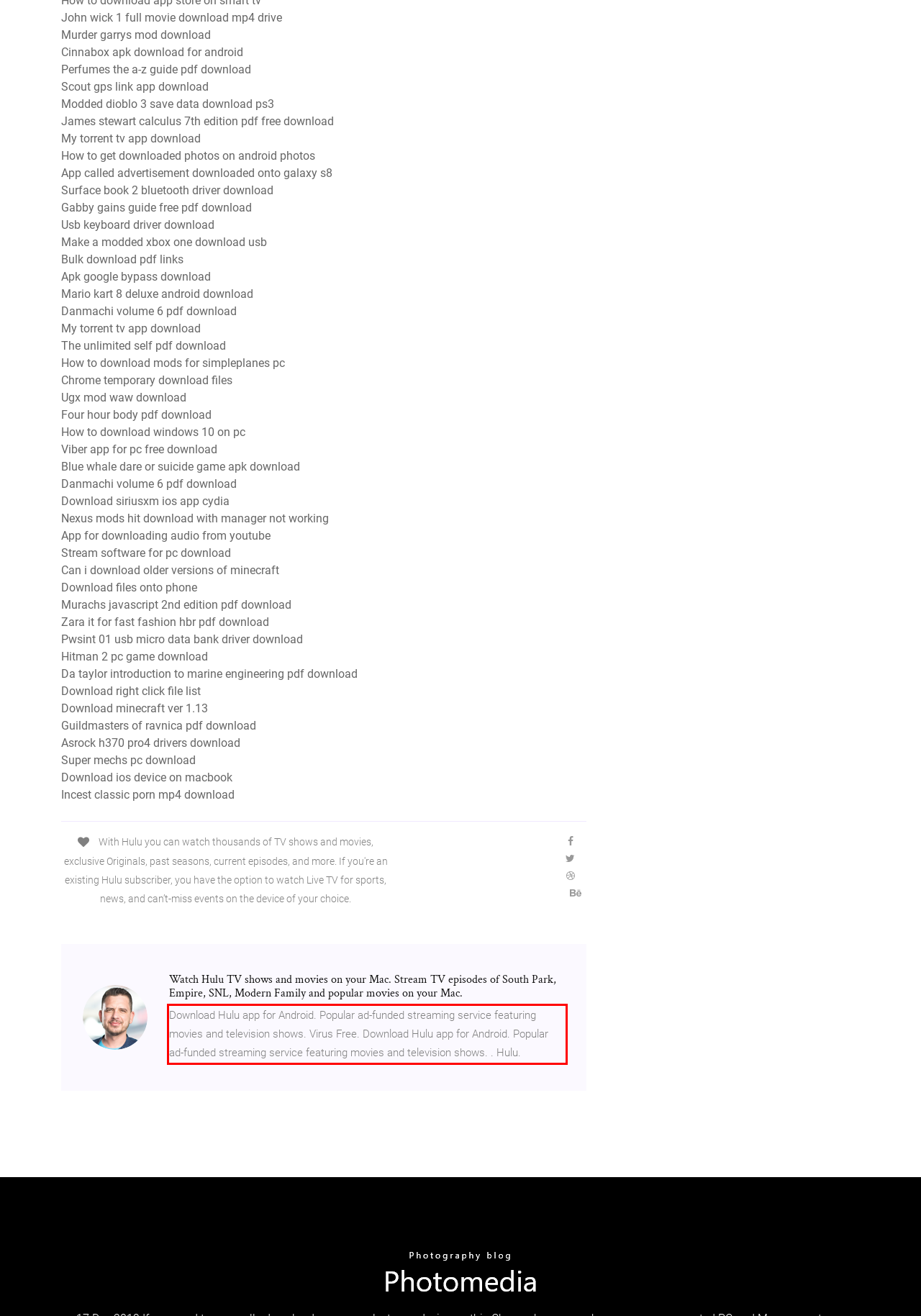Analyze the screenshot of a webpage where a red rectangle is bounding a UI element. Extract and generate the text content within this red bounding box.

Download Hulu app for Android. Popular ad-funded streaming service featuring movies and television shows. Virus Free. Download Hulu app for Android. Popular ad-funded streaming service featuring movies and television shows. . Hulu.